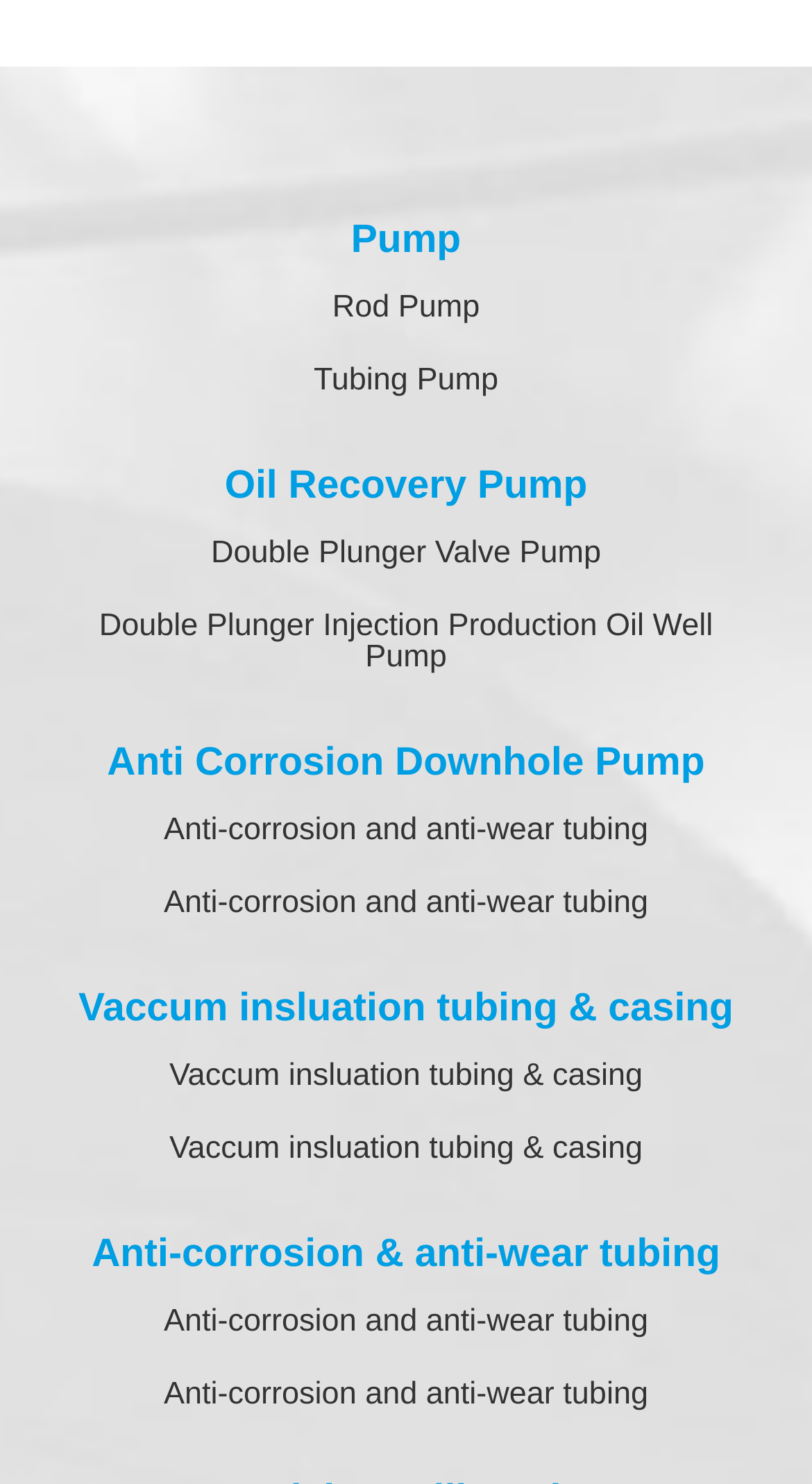Using the provided element description "Anti-corrosion and anti-wear tubing", determine the bounding box coordinates of the UI element.

[0.09, 0.549, 0.91, 0.584]